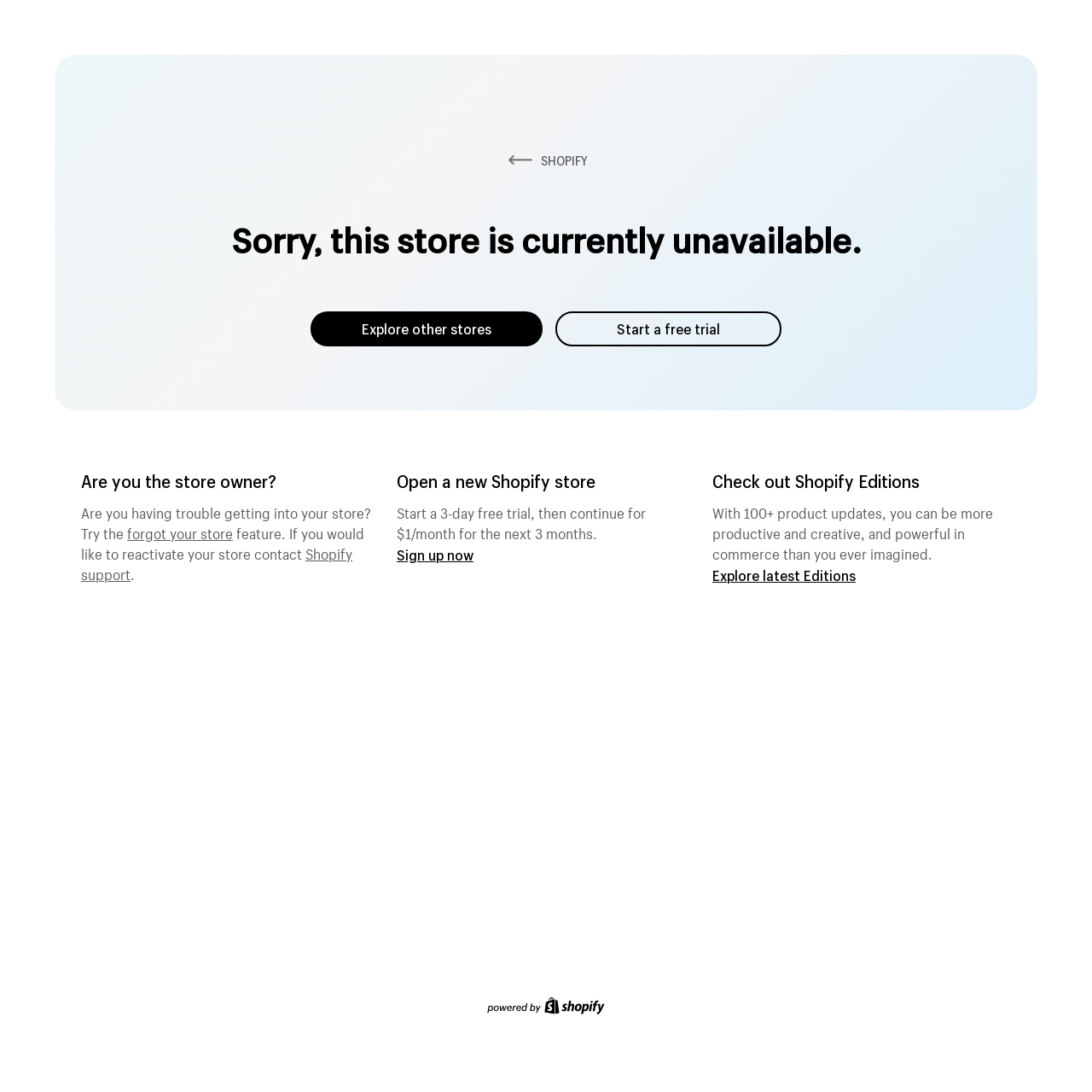Look at the image and give a detailed response to the following question: What is the name of the ecommerce platform?

The name of the ecommerce platform is Shopify, which is mentioned in the link 'SHOPIFY' at the top of the webpage.